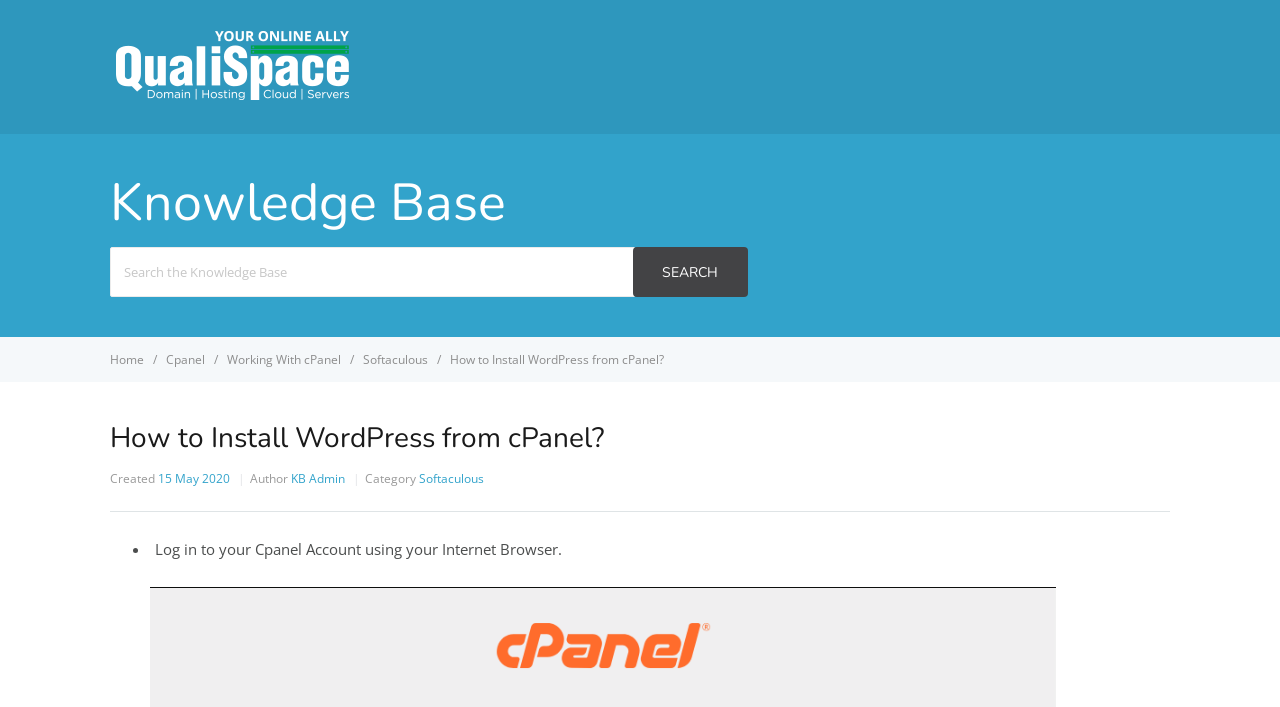What is the first step to install WordPress from cPanel?
Examine the webpage screenshot and provide an in-depth answer to the question.

I found the first step to install WordPress from cPanel by looking at the list of steps provided in the article, where the first step is 'Log in to your Cpanel Account using your Internet Browser'.